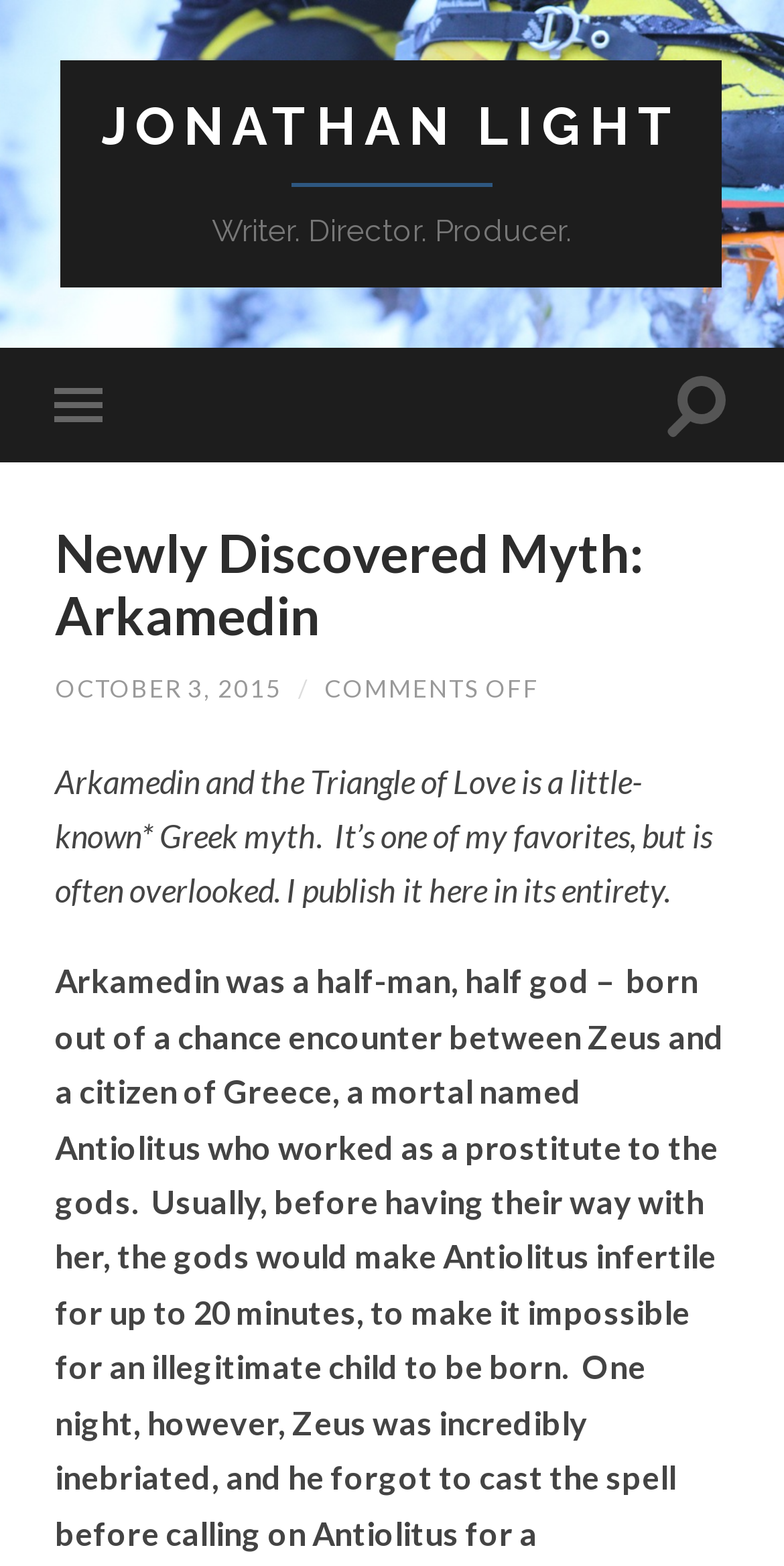Please provide a comprehensive answer to the question based on the screenshot: What is the status of comments on the webpage?

The answer can be found by reading the text 'COMMENTS OFF' which indicates that comments are not allowed on the webpage.